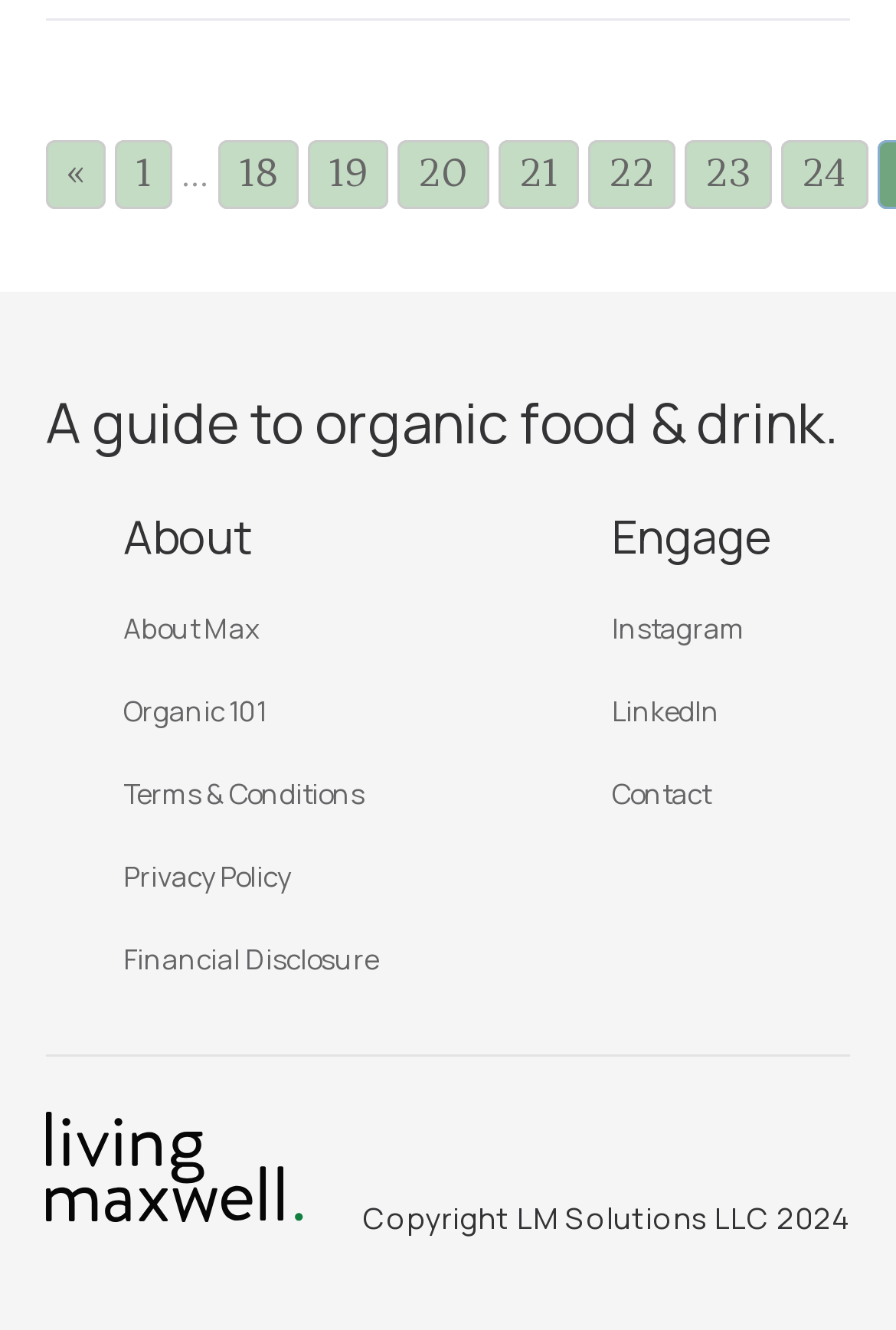Locate the coordinates of the bounding box for the clickable region that fulfills this instruction: "Learn about organic food and drink".

[0.051, 0.288, 0.949, 0.345]